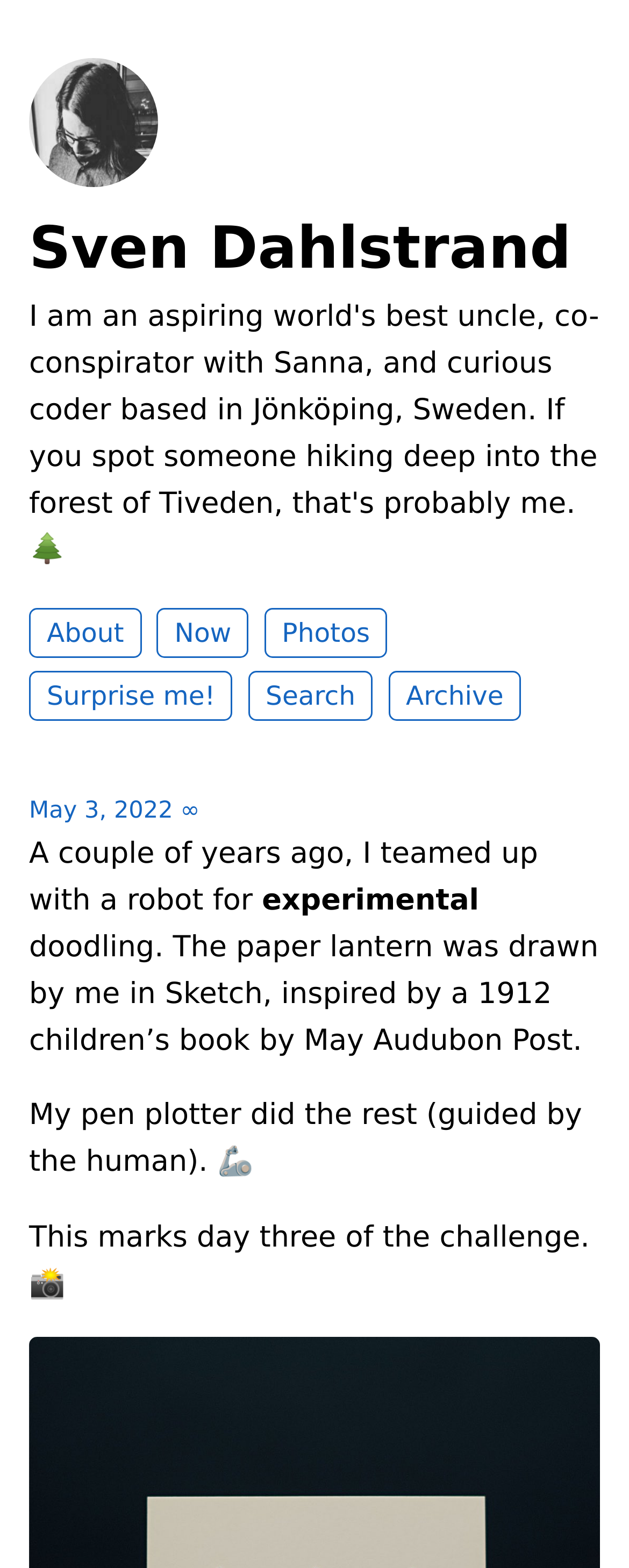Please identify the coordinates of the bounding box for the clickable region that will accomplish this instruction: "go to about page".

[0.046, 0.388, 0.225, 0.42]